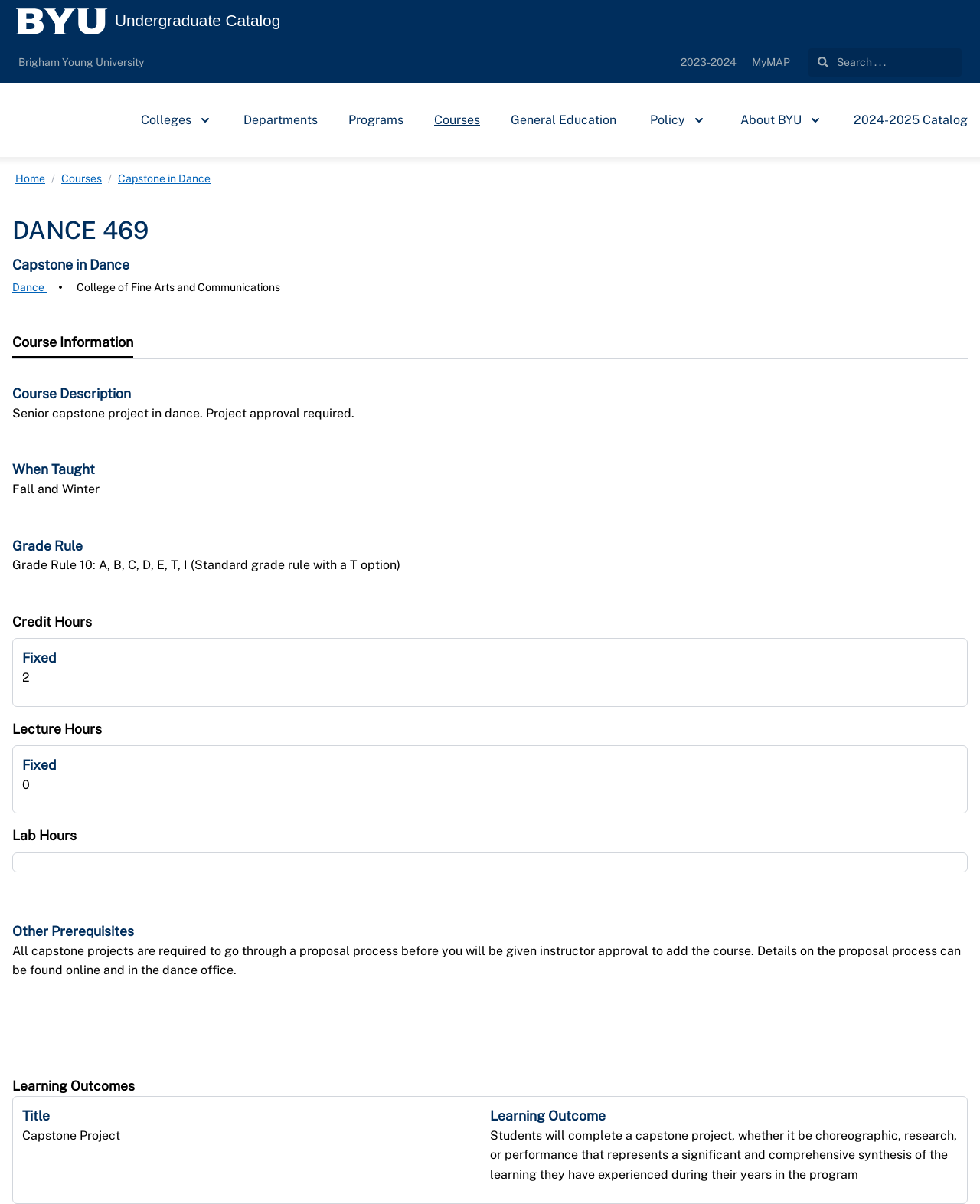Please specify the bounding box coordinates of the element that should be clicked to execute the given instruction: 'Expand 'Colleges' menu'. Ensure the coordinates are four float numbers between 0 and 1, expressed as [left, top, right, bottom].

[0.141, 0.092, 0.217, 0.107]